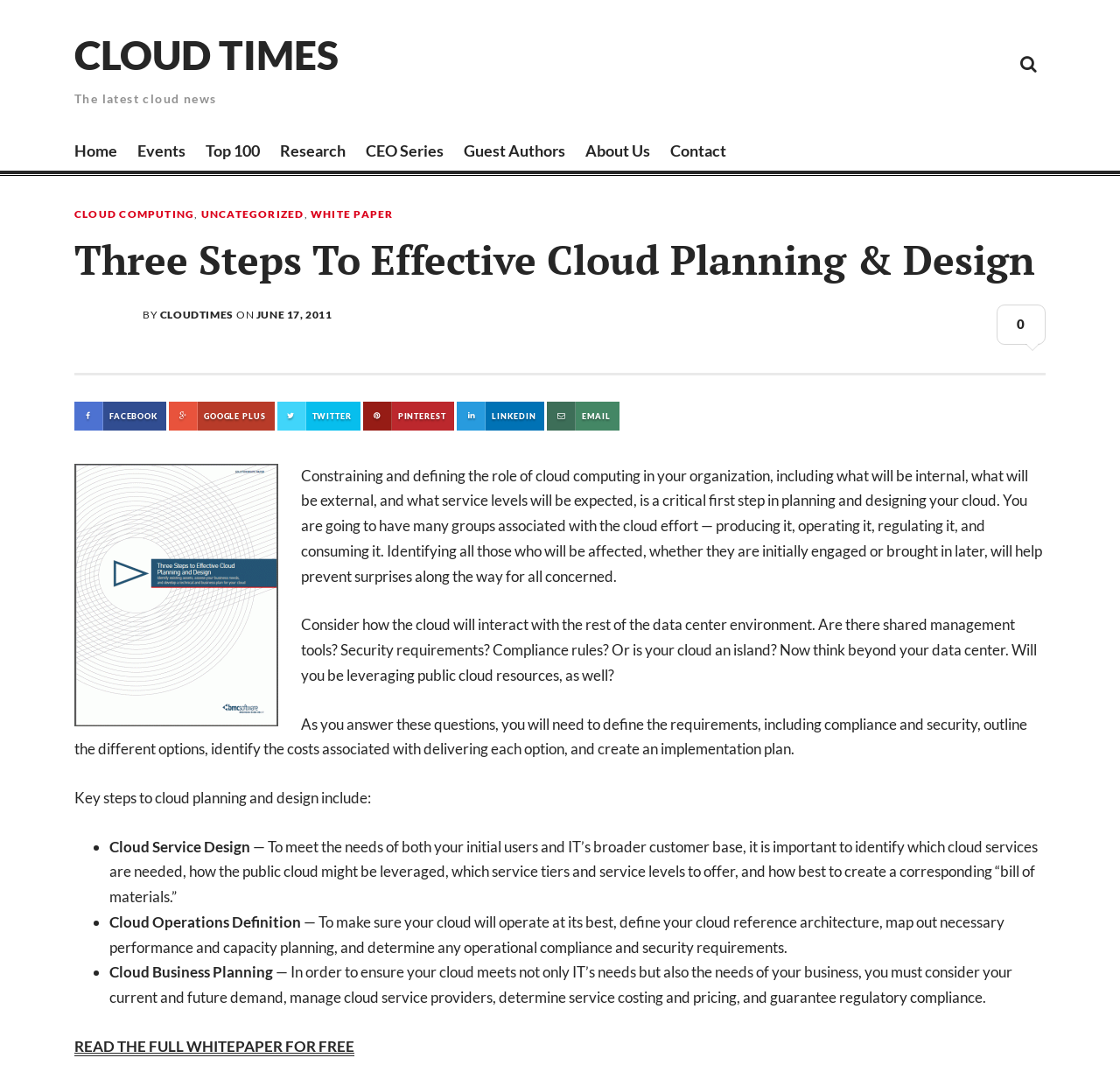Given the content of the image, can you provide a detailed answer to the question?
What is the name of the website?

I determined the answer by looking at the heading element 'CLOUD TIMES' with bounding box coordinates [0.066, 0.033, 0.302, 0.071], which suggests that it is the title of the website.